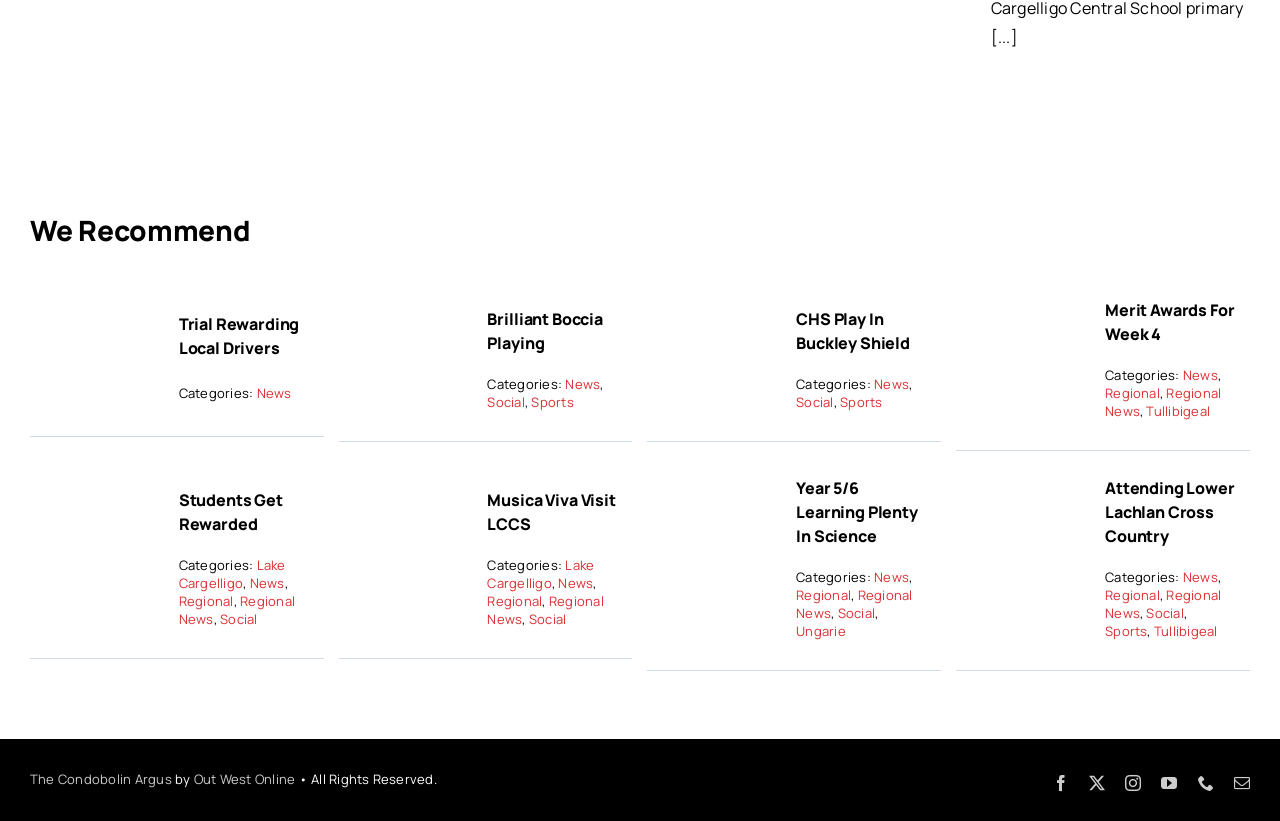How many links are there in the footer section?
Please provide a single word or phrase as your answer based on the screenshot.

1